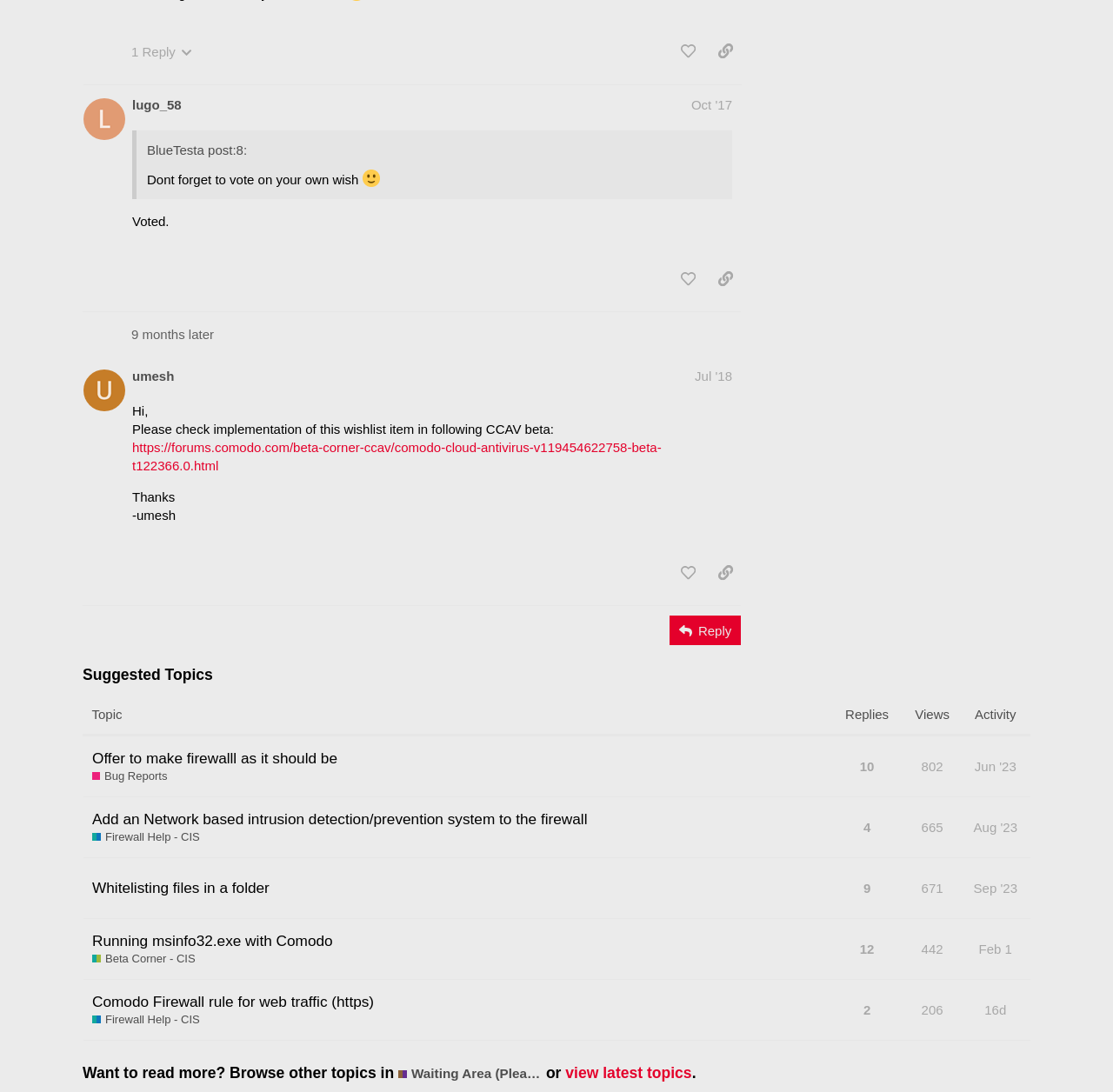Find the bounding box coordinates for the UI element whose description is: "10". The coordinates should be four float numbers between 0 and 1, in the format [left, top, right, bottom].

[0.769, 0.684, 0.789, 0.72]